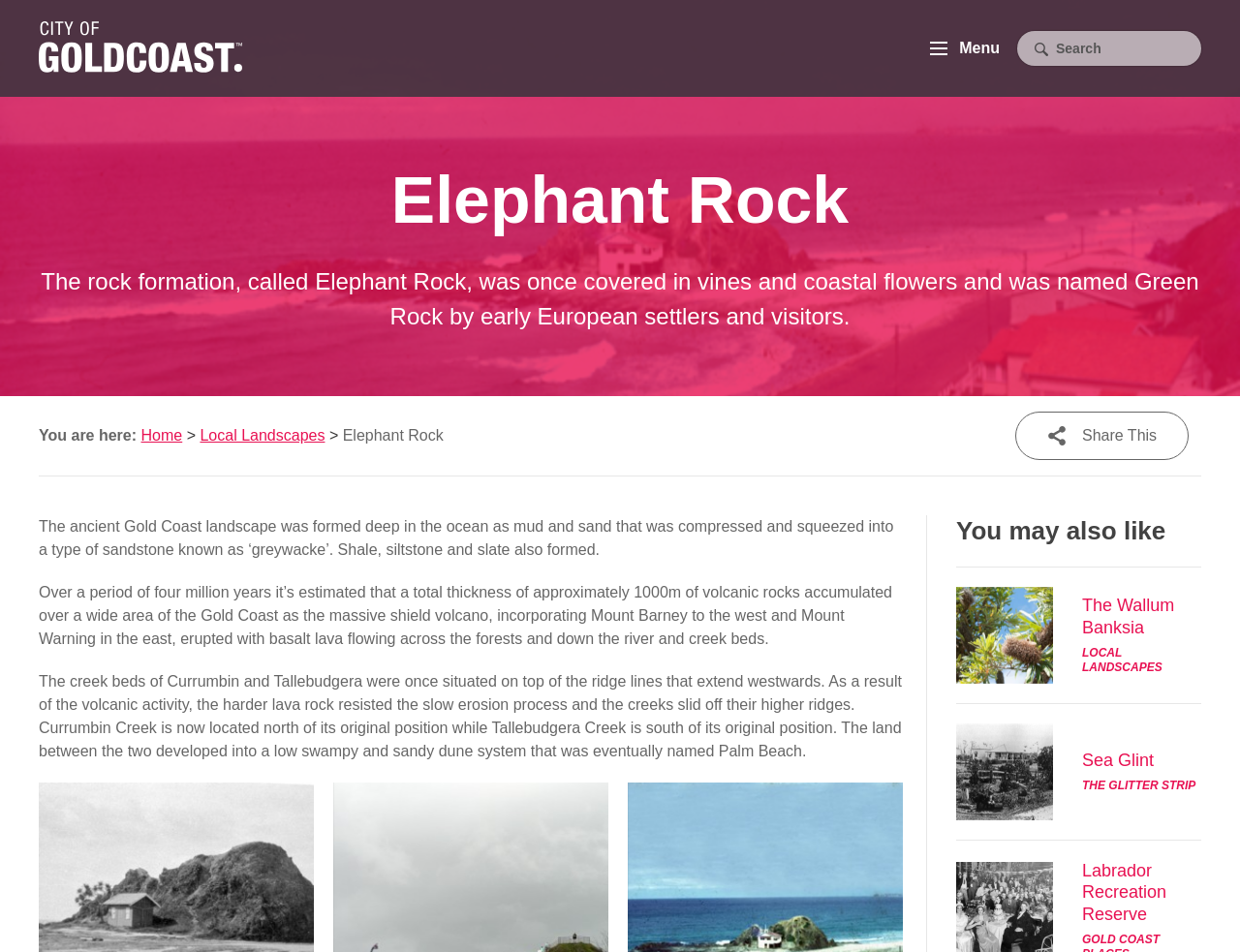Describe the entire webpage, focusing on both content and design.

This webpage is about Elephant Rock, a rock formation located on Currumbin Beach. At the top left corner, there is a link and an image, likely a logo. A menu button is positioned at the top right corner, accompanied by a search bar with a textbox and a search button that has an image of a magnifying glass.

The main content of the webpage starts with a heading that reads "Elephant Rock". Below the heading, there is a paragraph of text that describes the rock formation, followed by a section that displays the current location, "You are here:", with links to "Home" and "Local Landscapes".

The webpage then presents a series of paragraphs that provide information about the geological history of the Gold Coast, including the formation of the landscape, the volcanic activity, and the changes to the creek beds. These paragraphs are positioned in the top-left section of the webpage.

On the right side of the webpage, there are social media sharing buttons, including "Share This", "Share", "Tweet", "Post", and "Email", each accompanied by an image.

Further down the webpage, there is a section titled "You may also like", which displays three links to related content, including "Wallum Banksia", "Sea Glint", and "Labrador Recreation Reserve". Each link is accompanied by an image and a brief description.